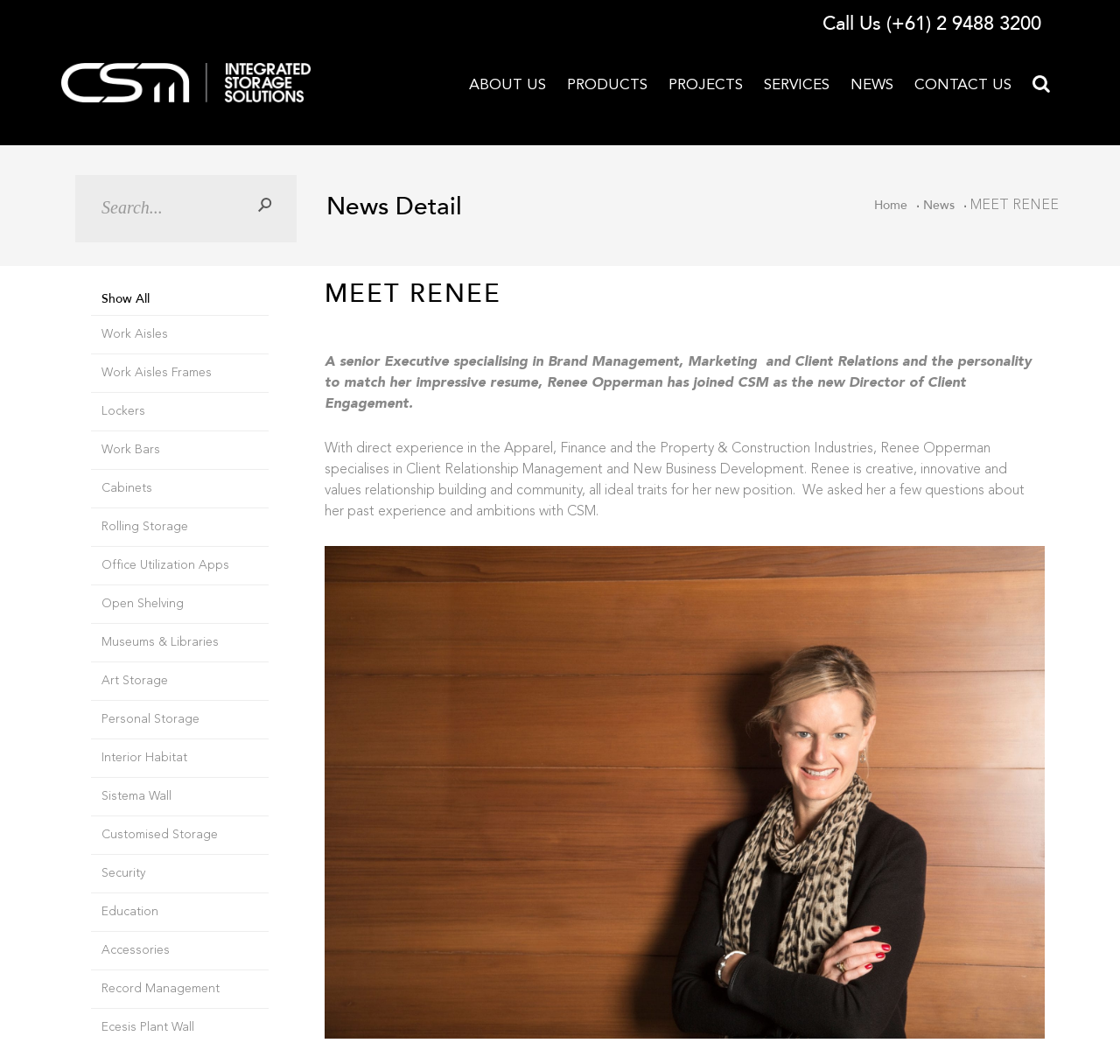How many categories are there in the 'Show All' section?
Using the picture, provide a one-word or short phrase answer.

15